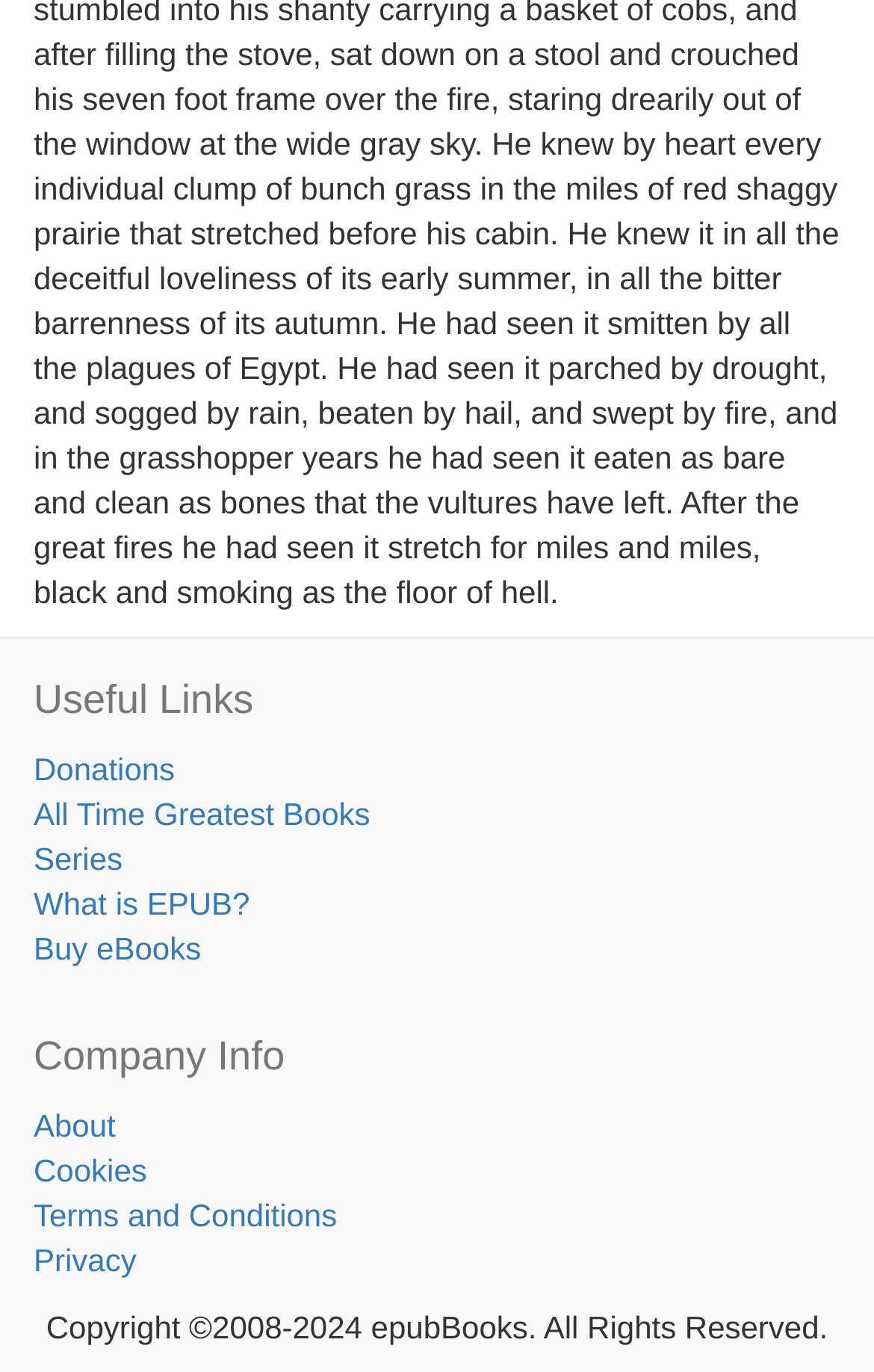What is the category of 'All Time Greatest Books'?
Respond with a short answer, either a single word or a phrase, based on the image.

Useful Links